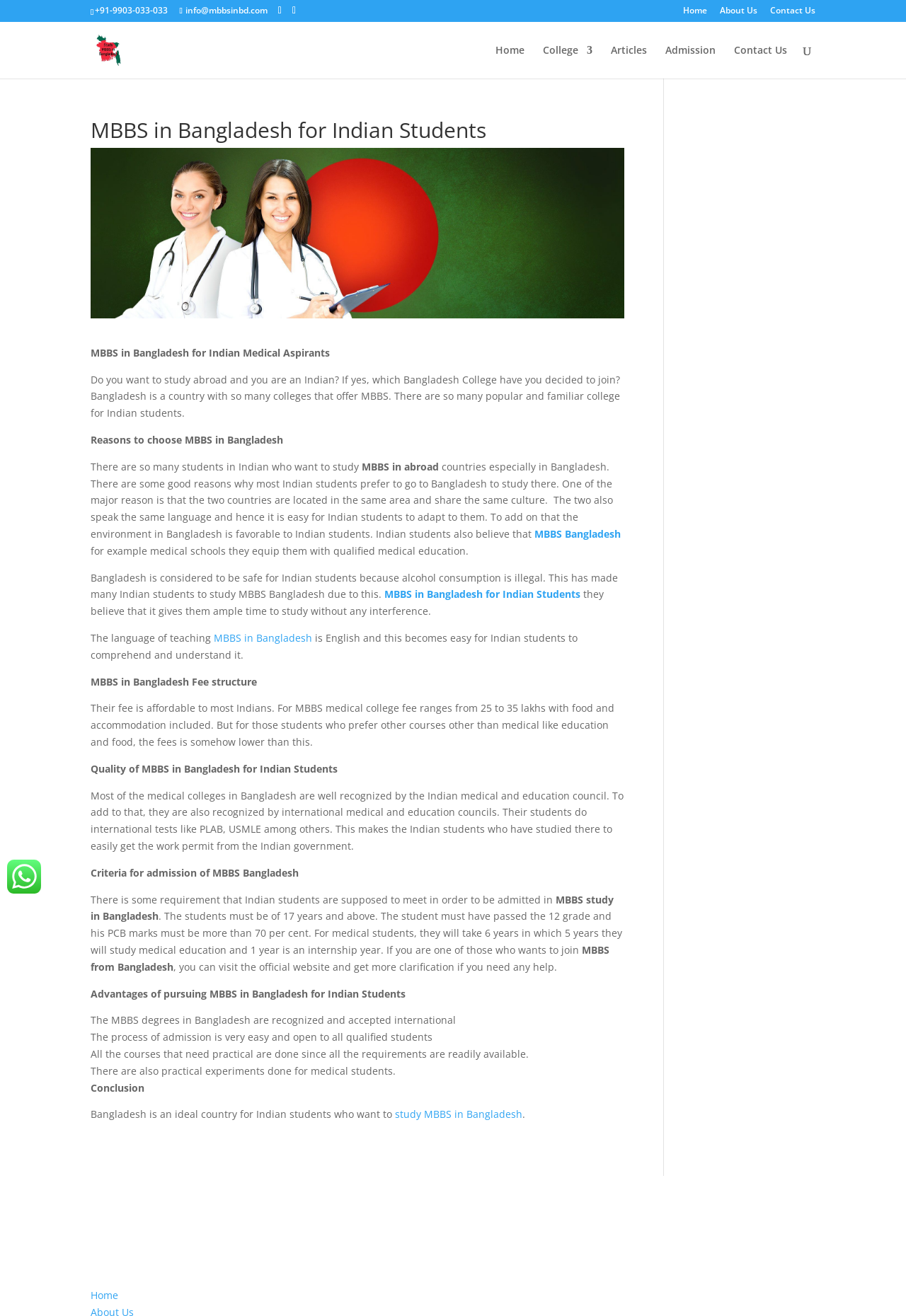Please answer the following question as detailed as possible based on the image: 
What is the duration of MBBS study in Bangladesh?

The webpage states that the duration of MBBS study in Bangladesh is 6 years, which includes 5 years of medical education and 1 year of internship.